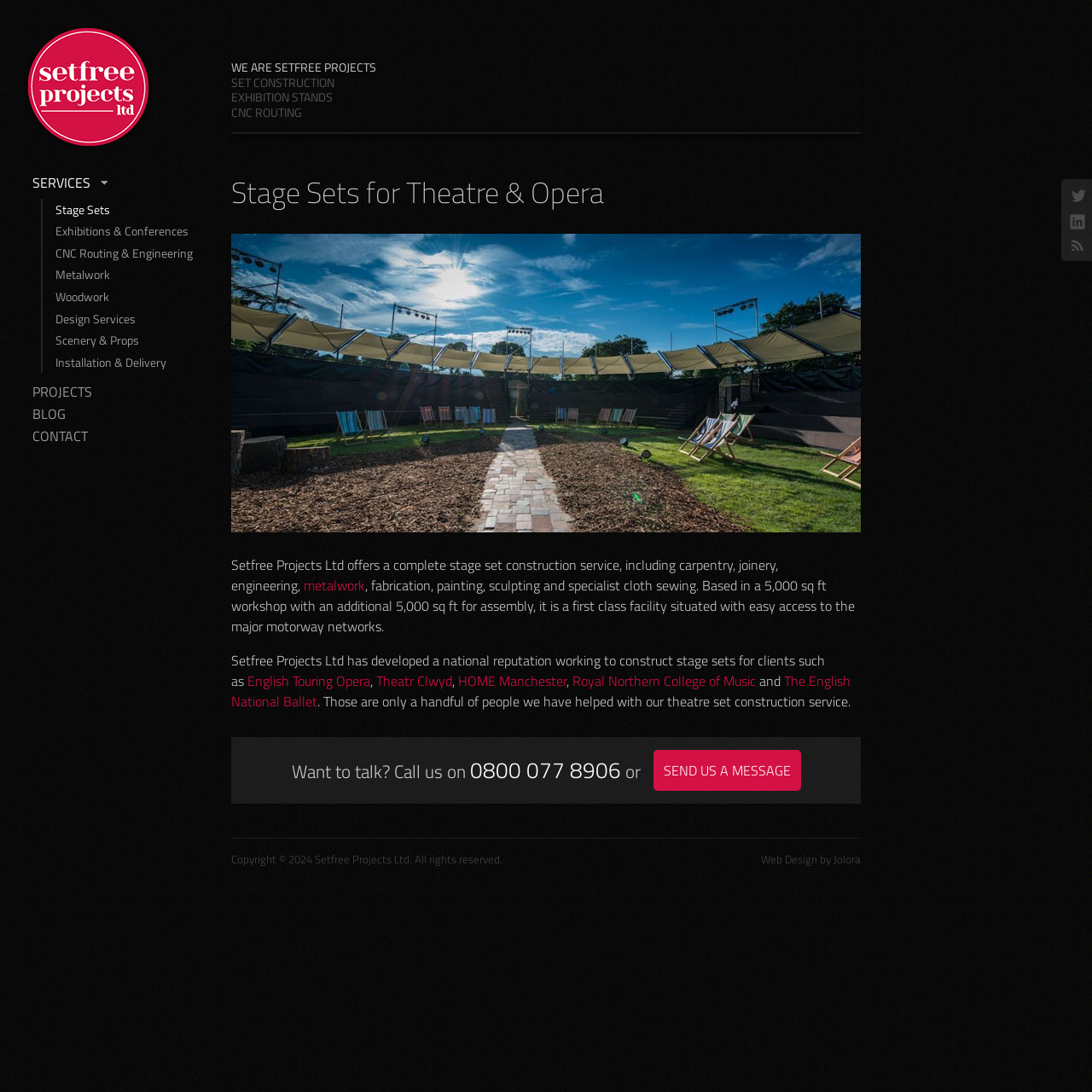Please mark the clickable region by giving the bounding box coordinates needed to complete this instruction: "View Stage Sets services".

[0.051, 0.183, 0.101, 0.2]